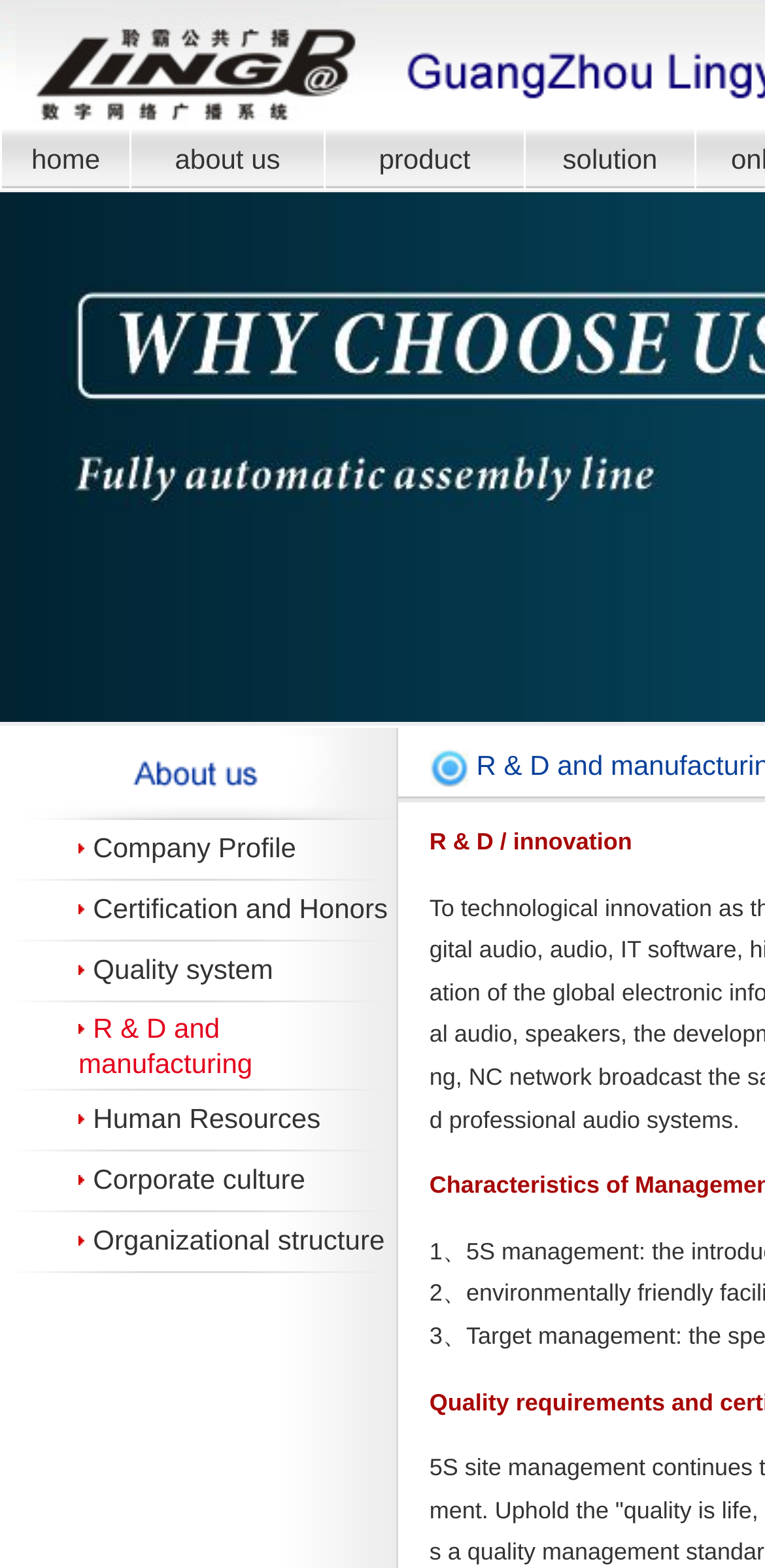Specify the bounding box coordinates of the element's region that should be clicked to achieve the following instruction: "go to product page". The bounding box coordinates consist of four float numbers between 0 and 1, in the format [left, top, right, bottom].

[0.495, 0.091, 0.615, 0.111]